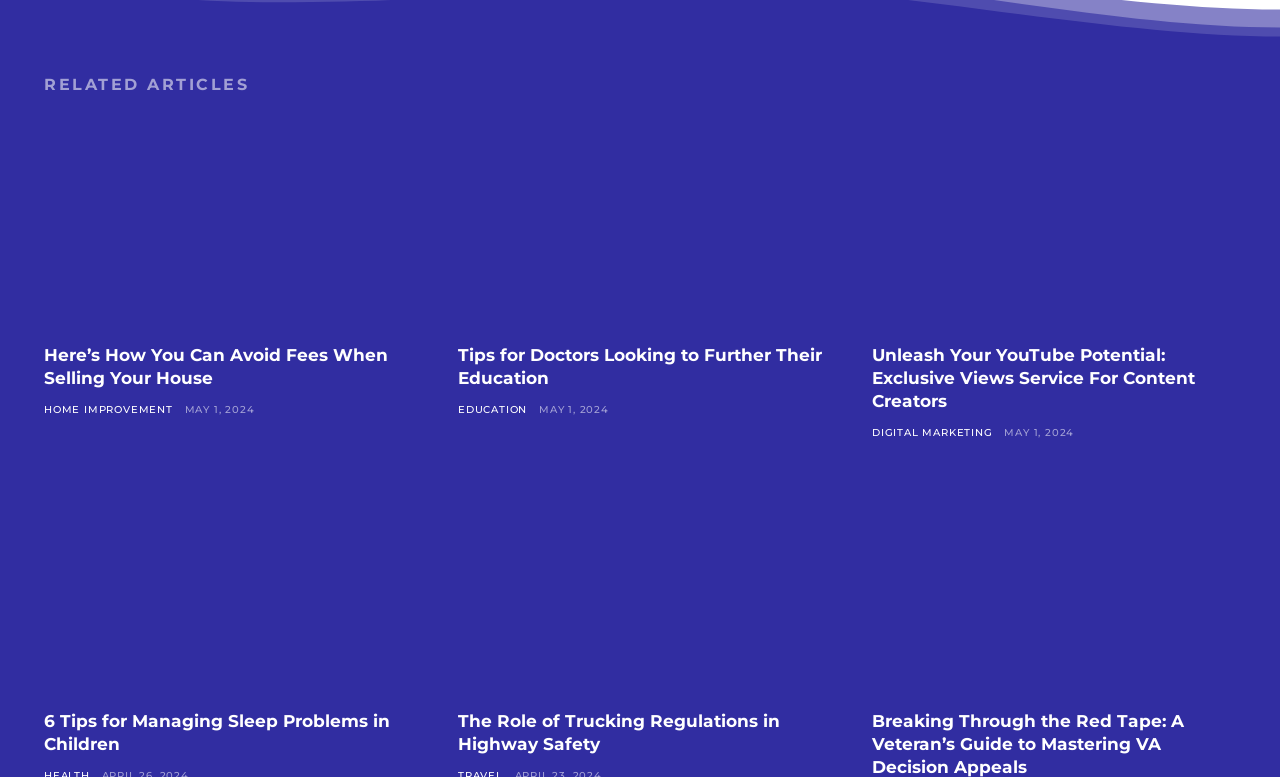Identify the bounding box coordinates of the clickable section necessary to follow the following instruction: "Click the 'Contact Us' link". The coordinates should be presented as four float numbers from 0 to 1, i.e., [left, top, right, bottom].

None